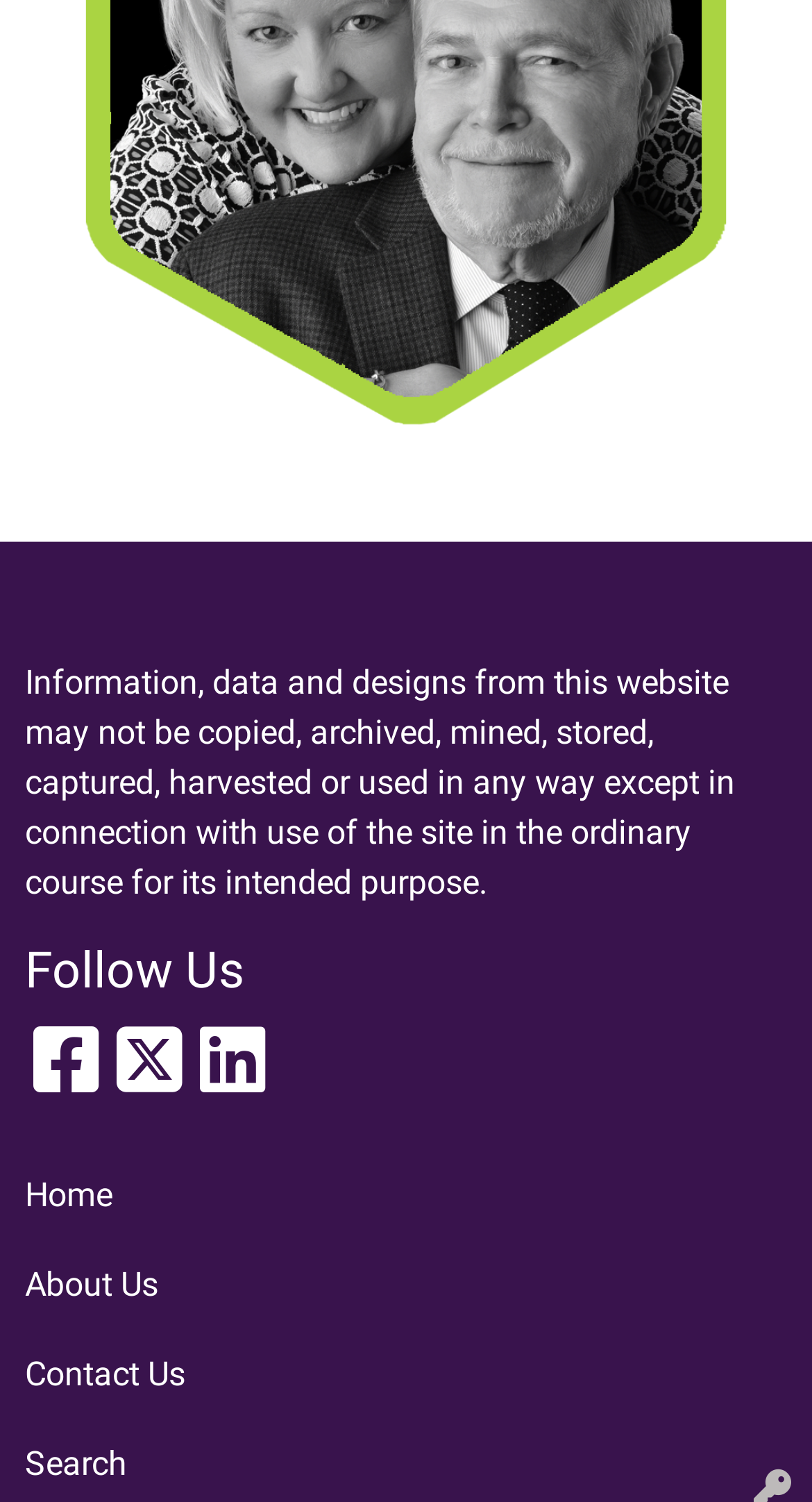How many main menu items are available?
Using the picture, provide a one-word or short phrase answer.

4